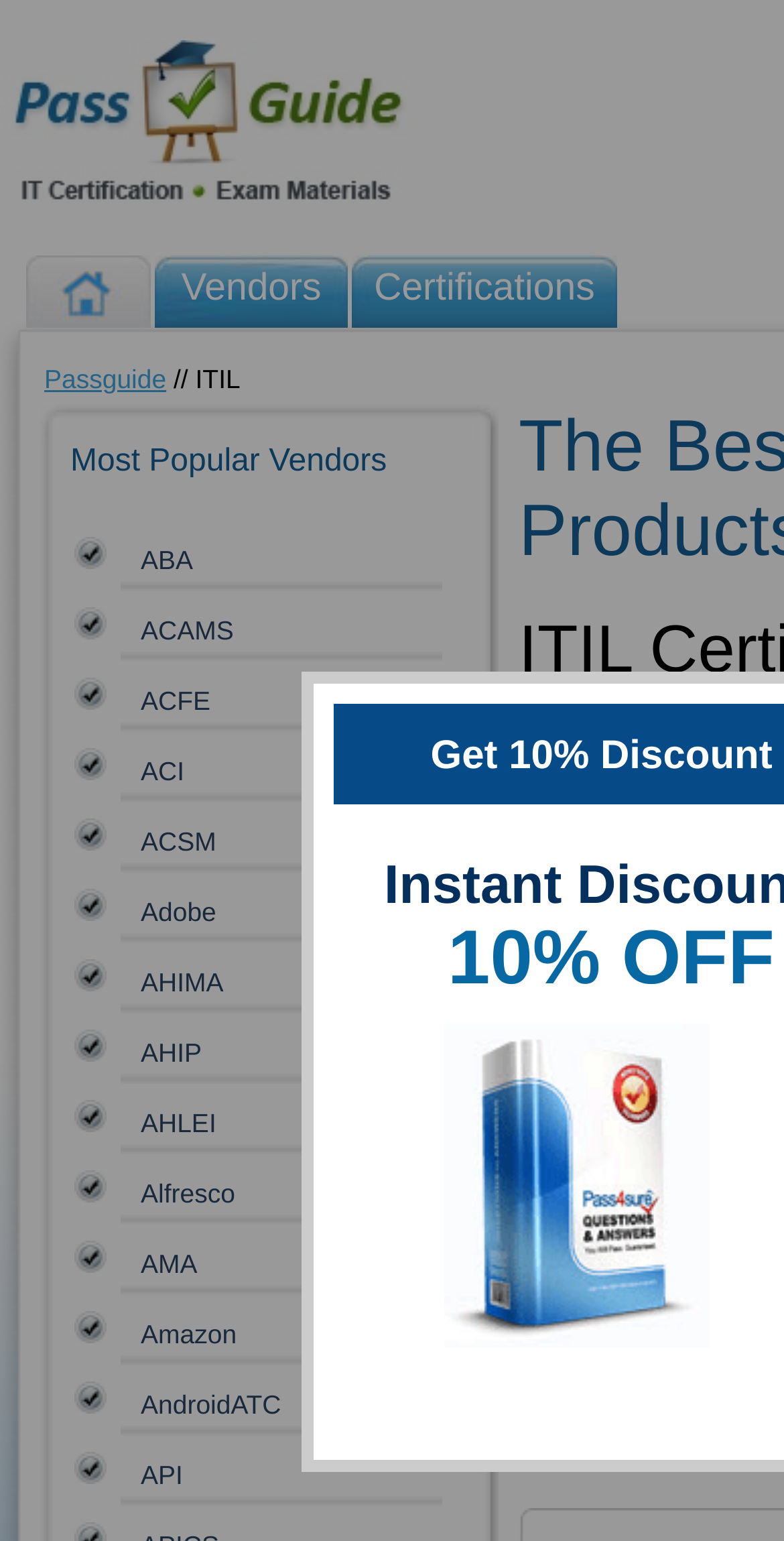What is the name of the website?
Please answer the question with as much detail and depth as you can.

The name of the website can be determined by looking at the top-left corner of the webpage, where the logo 'passguide.eu' is located, indicating that the website is PassGuide.